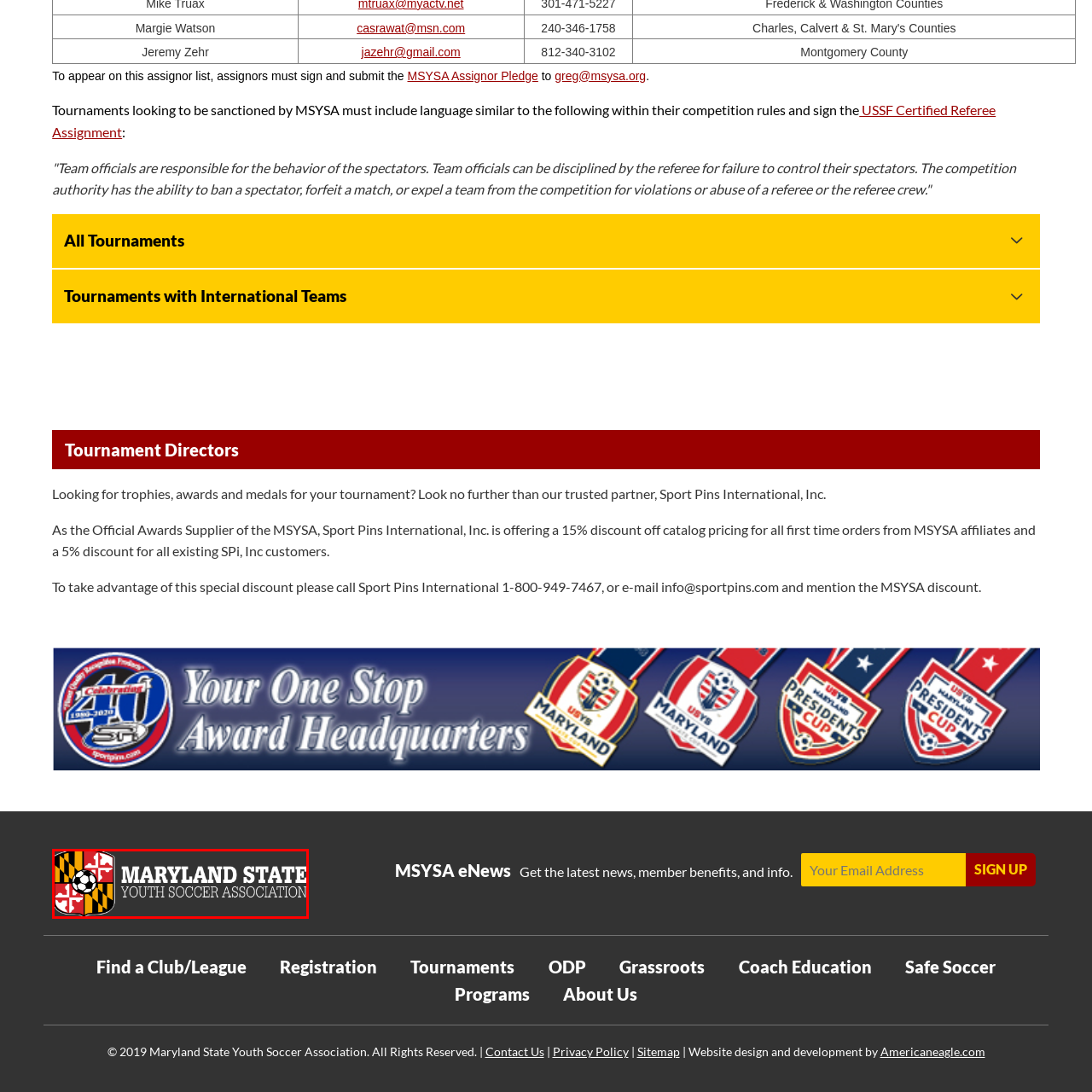What is displayed prominently in the center of the logo?
Analyze the highlighted section in the red bounding box of the image and respond to the question with a detailed explanation.

According to the caption, in the center of the logo, a soccer ball is prominently displayed, symbolizing the organization’s focus on youth soccer.